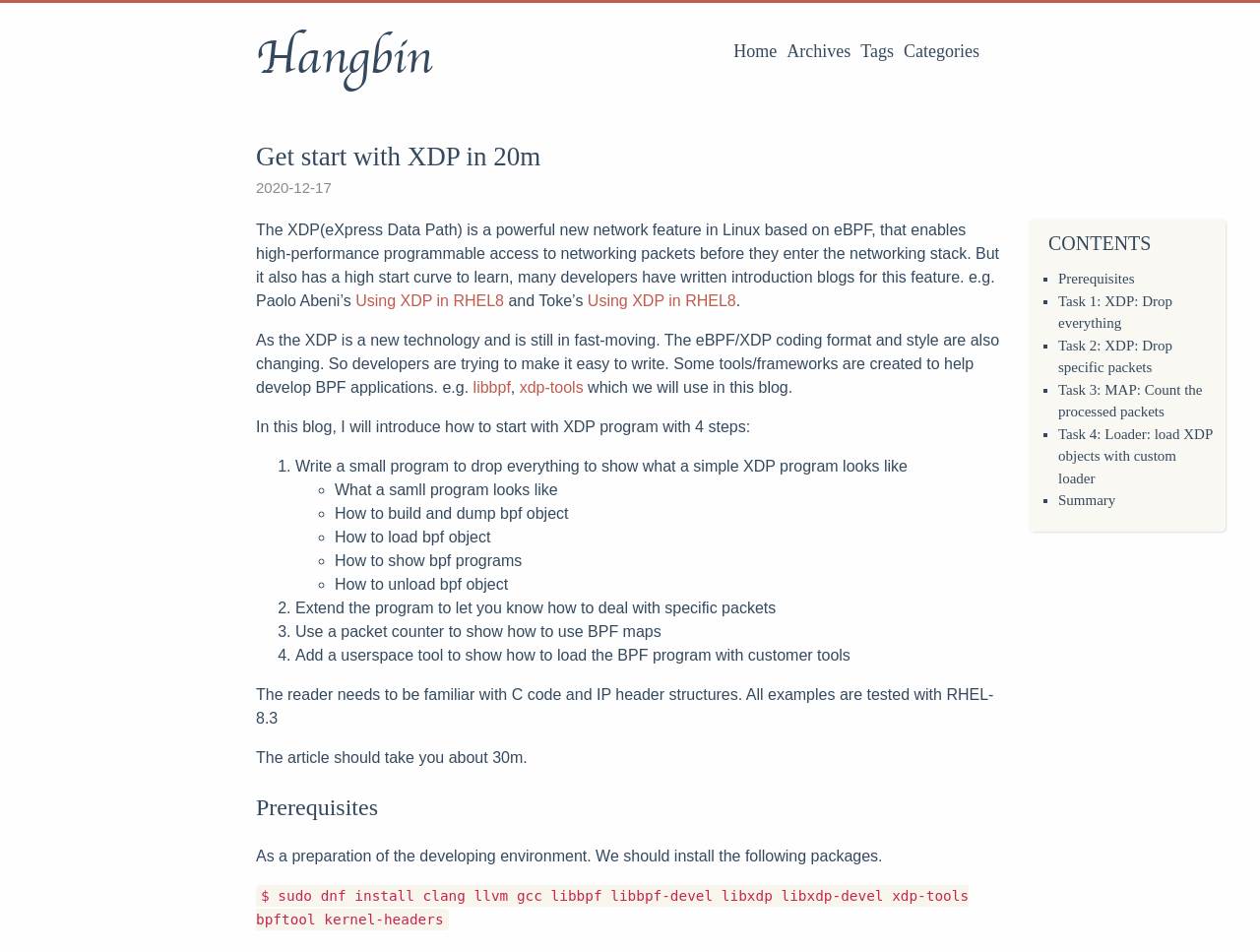Provide the bounding box coordinates of the HTML element this sentence describes: "Task 1: XDP: Drop everything".

[0.84, 0.308, 0.93, 0.347]